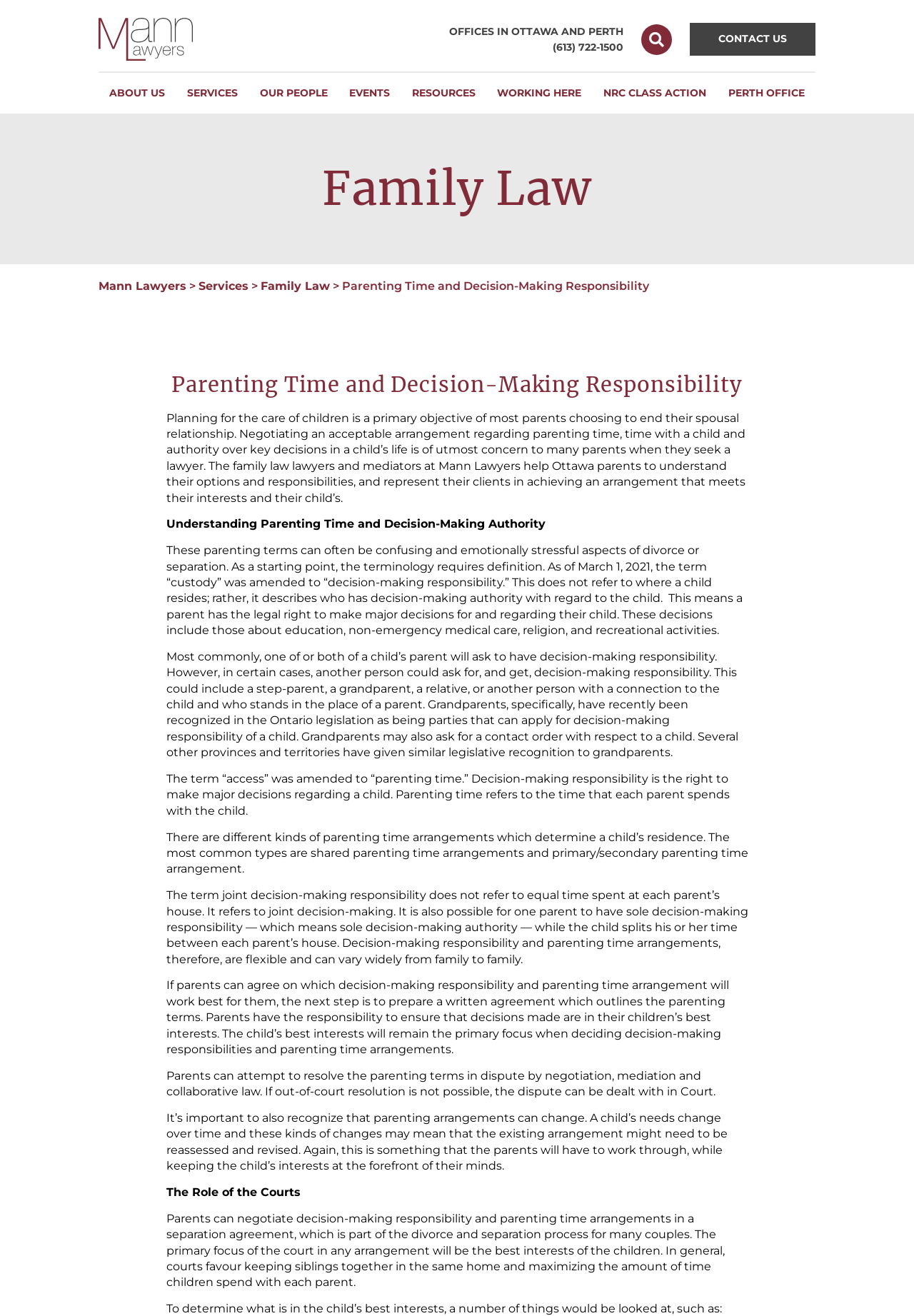Kindly determine the bounding box coordinates of the area that needs to be clicked to fulfill this instruction: "Learn about family law".

[0.353, 0.121, 0.647, 0.165]